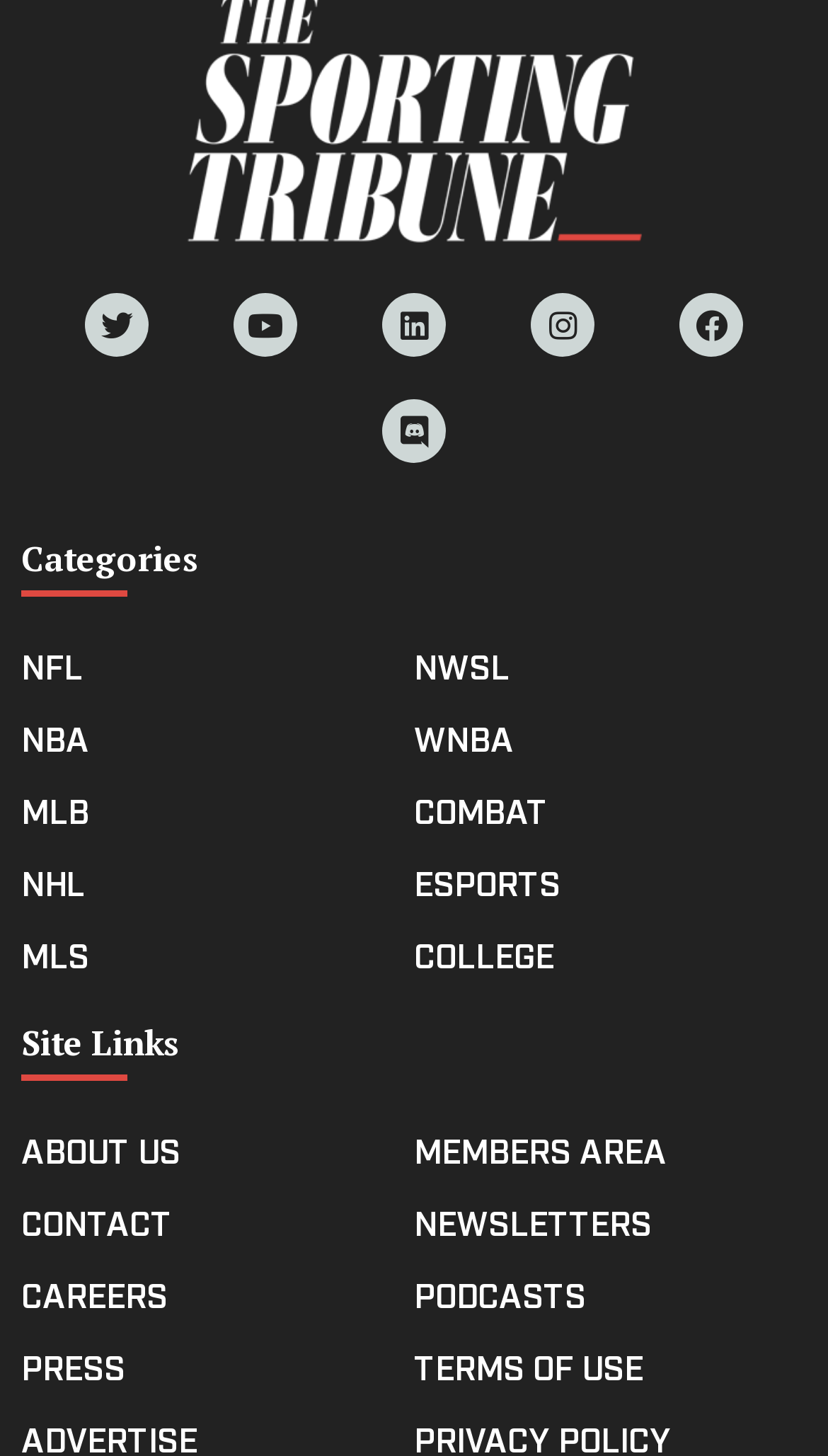Find the bounding box coordinates for the HTML element described as: "Terms of Use". The coordinates should consist of four float values between 0 and 1, i.e., [left, top, right, bottom].

[0.5, 0.921, 0.974, 0.956]